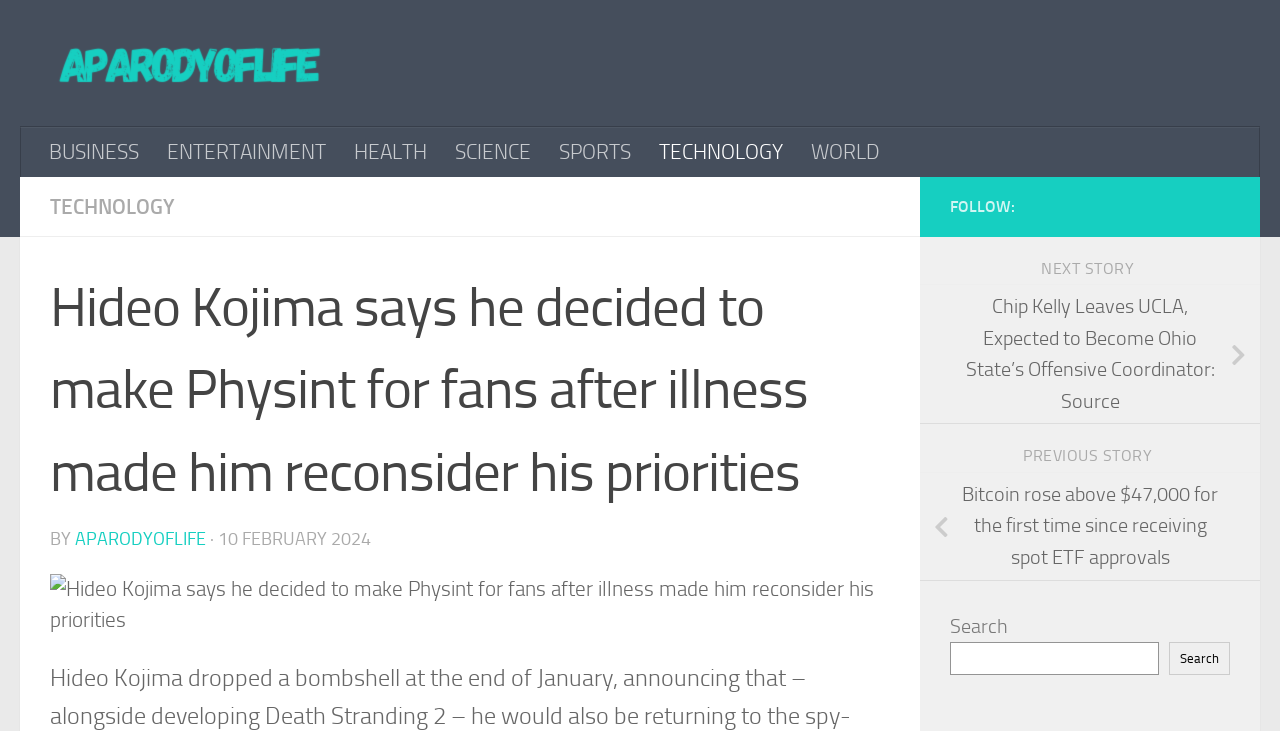Can you find the bounding box coordinates of the area I should click to execute the following instruction: "Click on the 'Bitcoin rose above $47,000 for the first time since receiving spot ETF approvals' article"?

[0.719, 0.645, 0.984, 0.794]